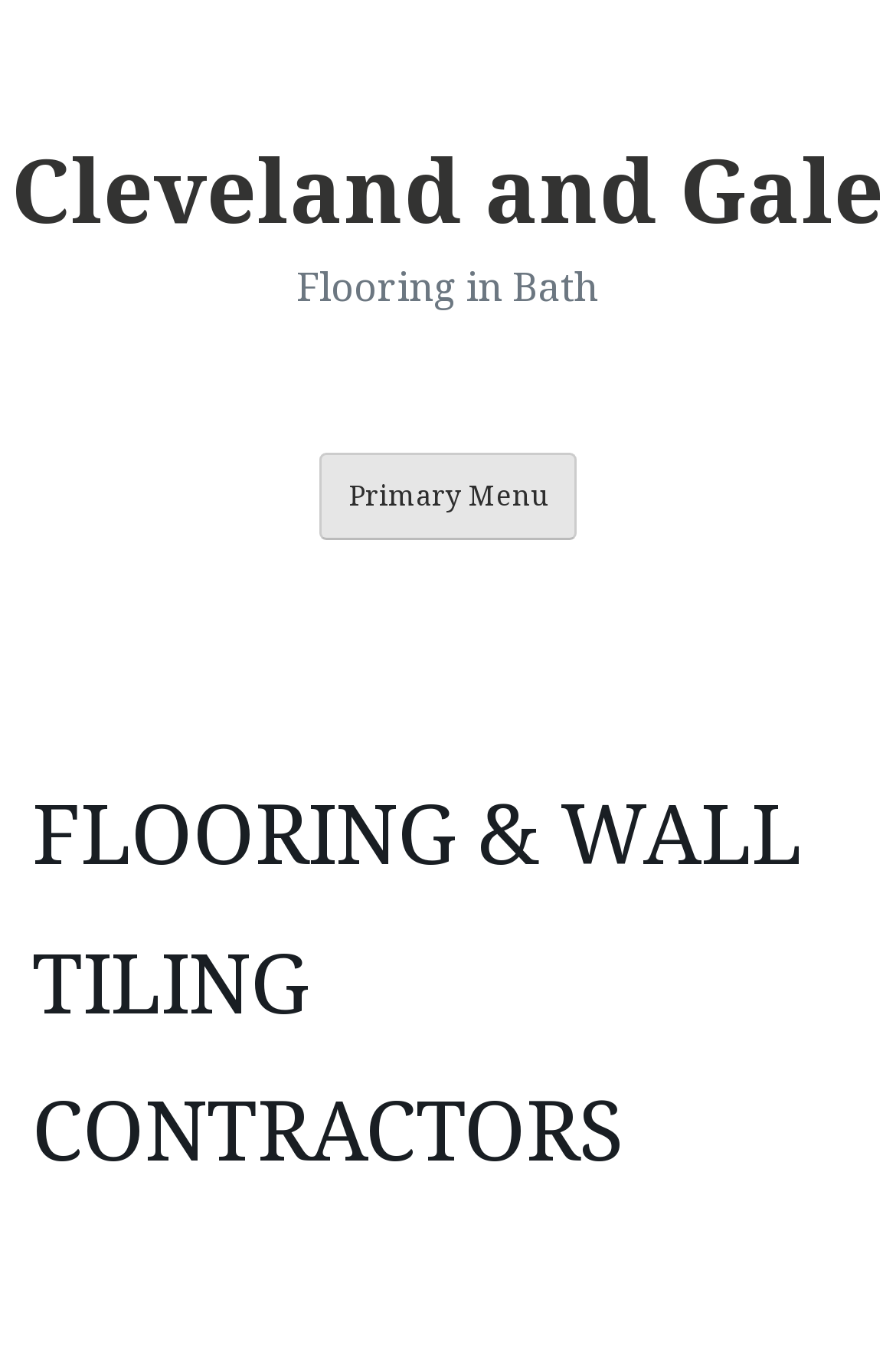From the given element description: "Cleveland and Gale", find the bounding box for the UI element. Provide the coordinates as four float numbers between 0 and 1, in the order [left, top, right, bottom].

[0.013, 0.094, 0.987, 0.182]